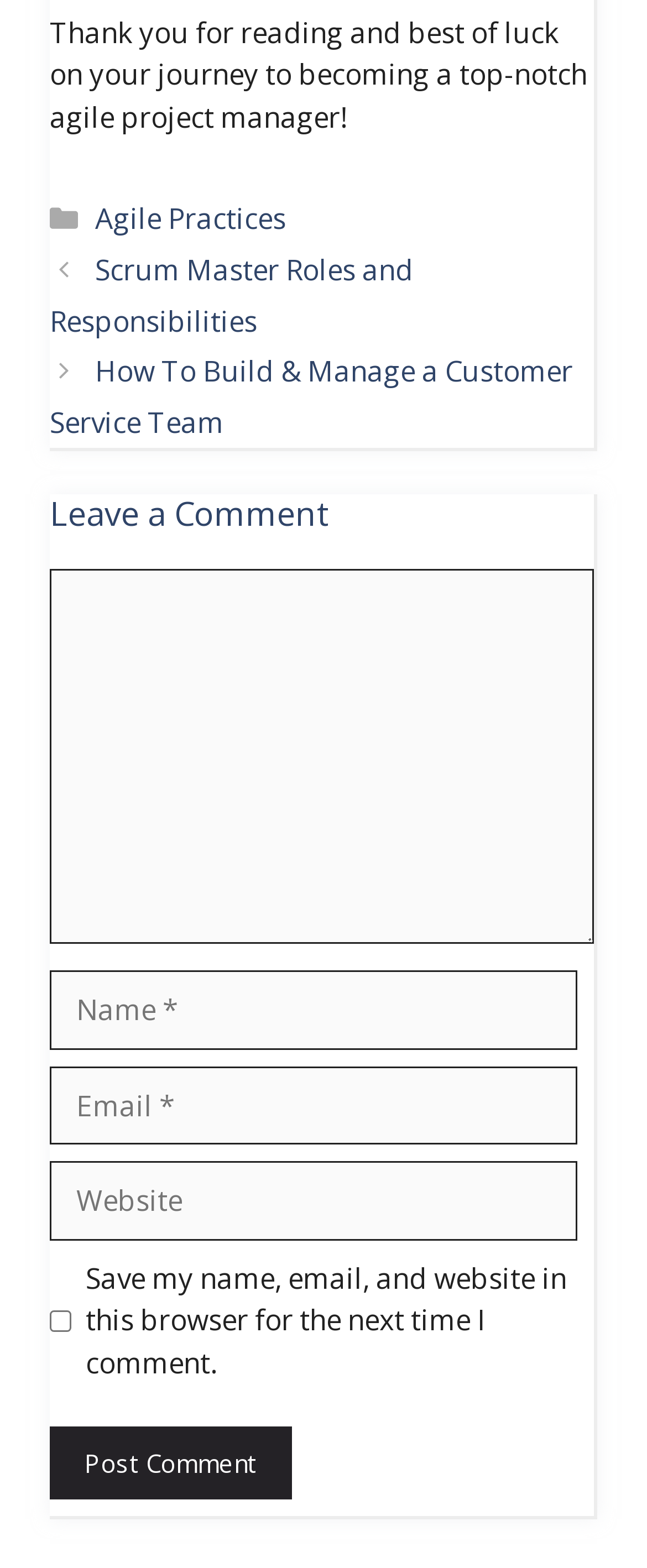Answer the question with a single word or phrase: 
What is the purpose of the checkbox?

Save comment info